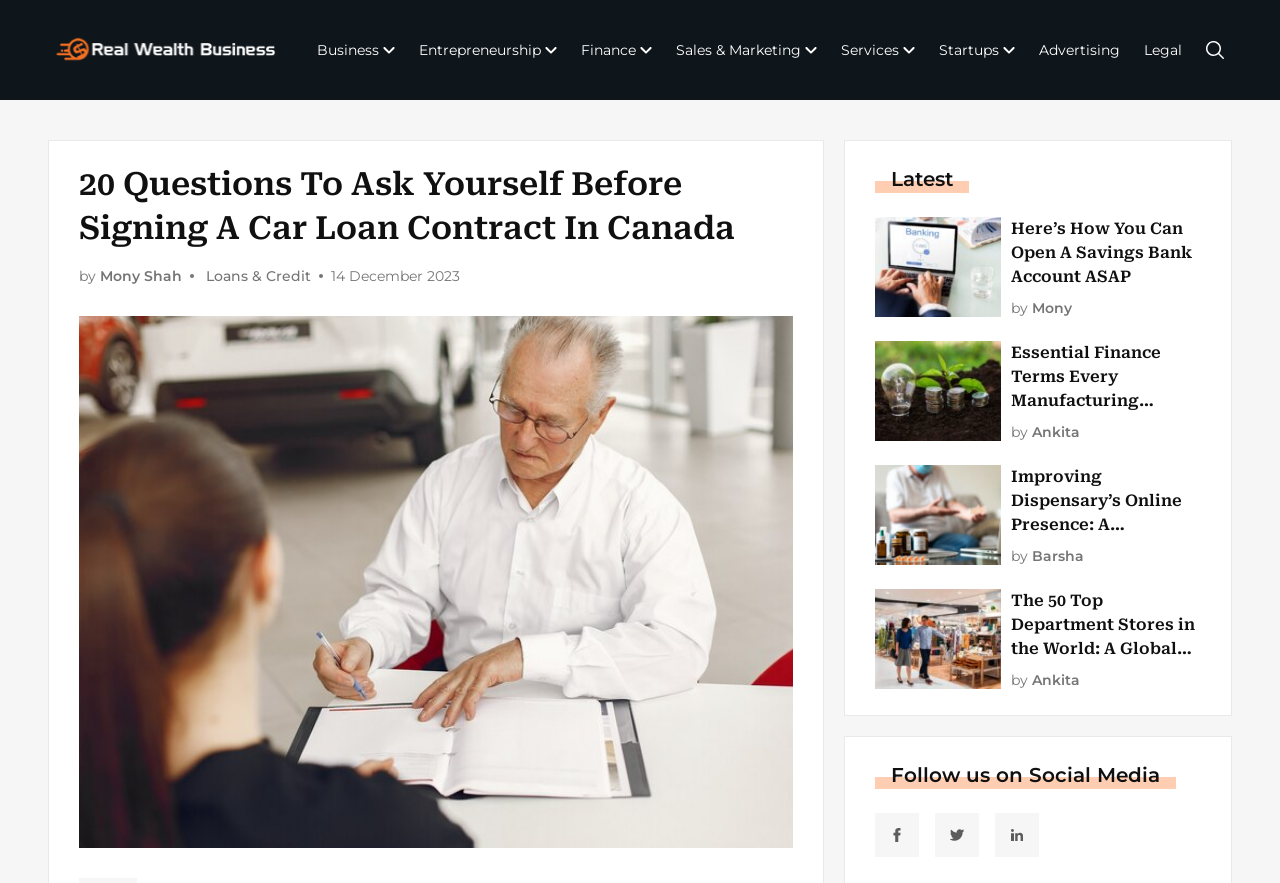Locate the bounding box of the UI element based on this description: "Mony Shah". Provide four float numbers between 0 and 1 as [left, top, right, bottom].

[0.078, 0.303, 0.142, 0.322]